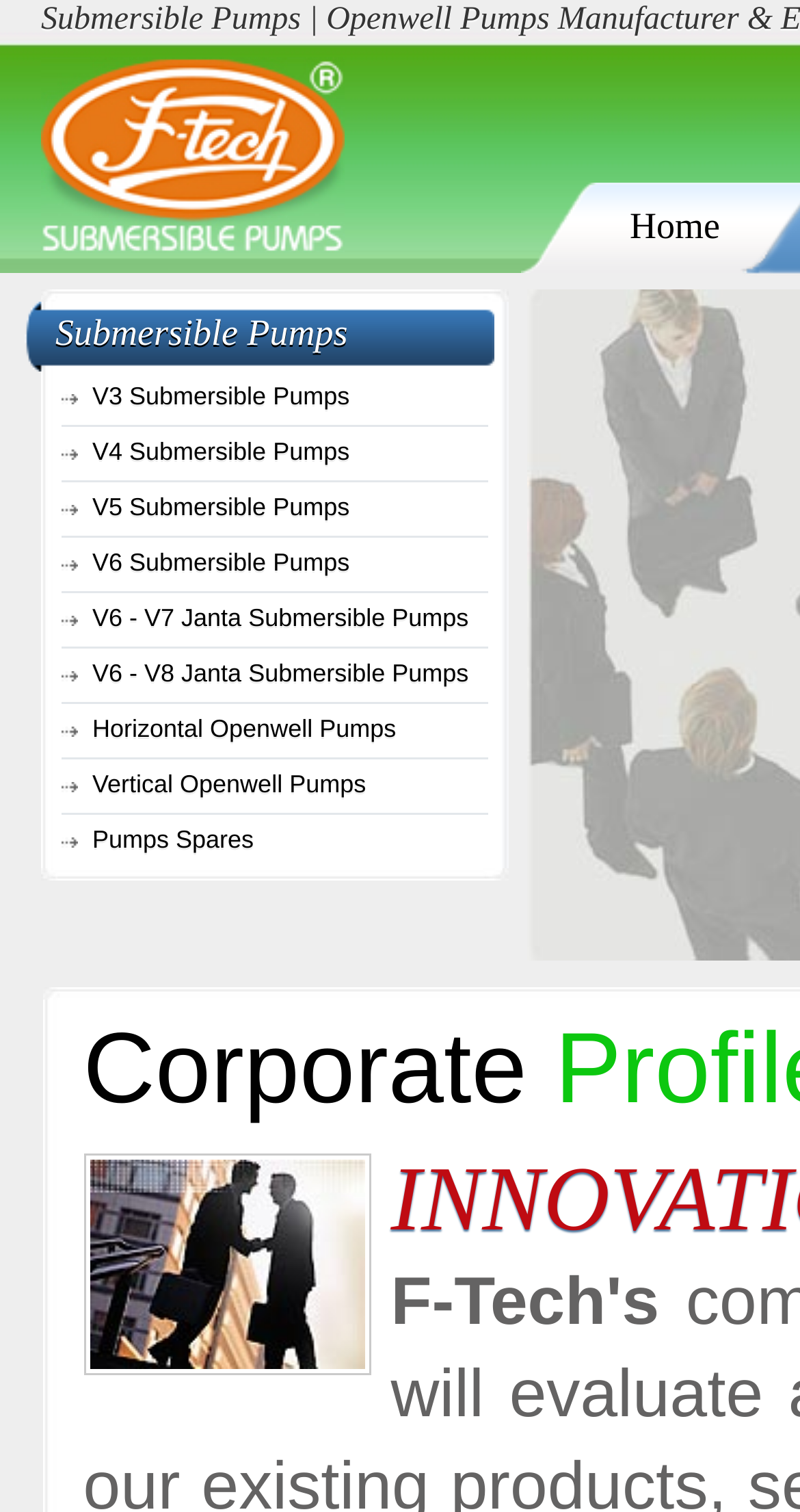Using the provided element description, identify the bounding box coordinates as (top-left x, top-left y, bottom-right x, bottom-right y). Ensure all values are between 0 and 1. Description: Horizontal Openwell Pumps

[0.115, 0.472, 0.495, 0.491]